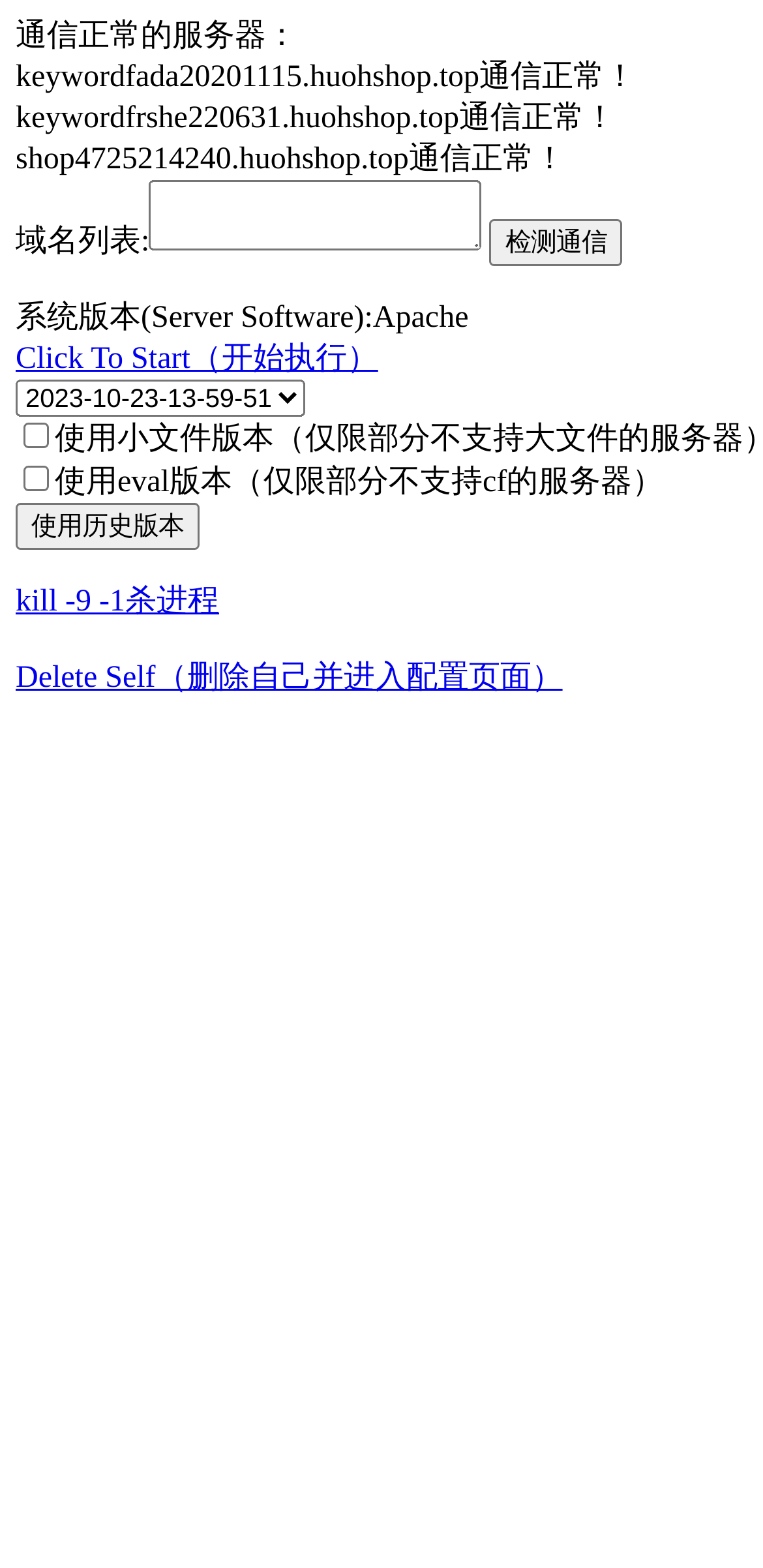Give the bounding box coordinates for the element described as: "Delete Self（删除自己并进入配置页面）".

[0.021, 0.422, 0.737, 0.443]